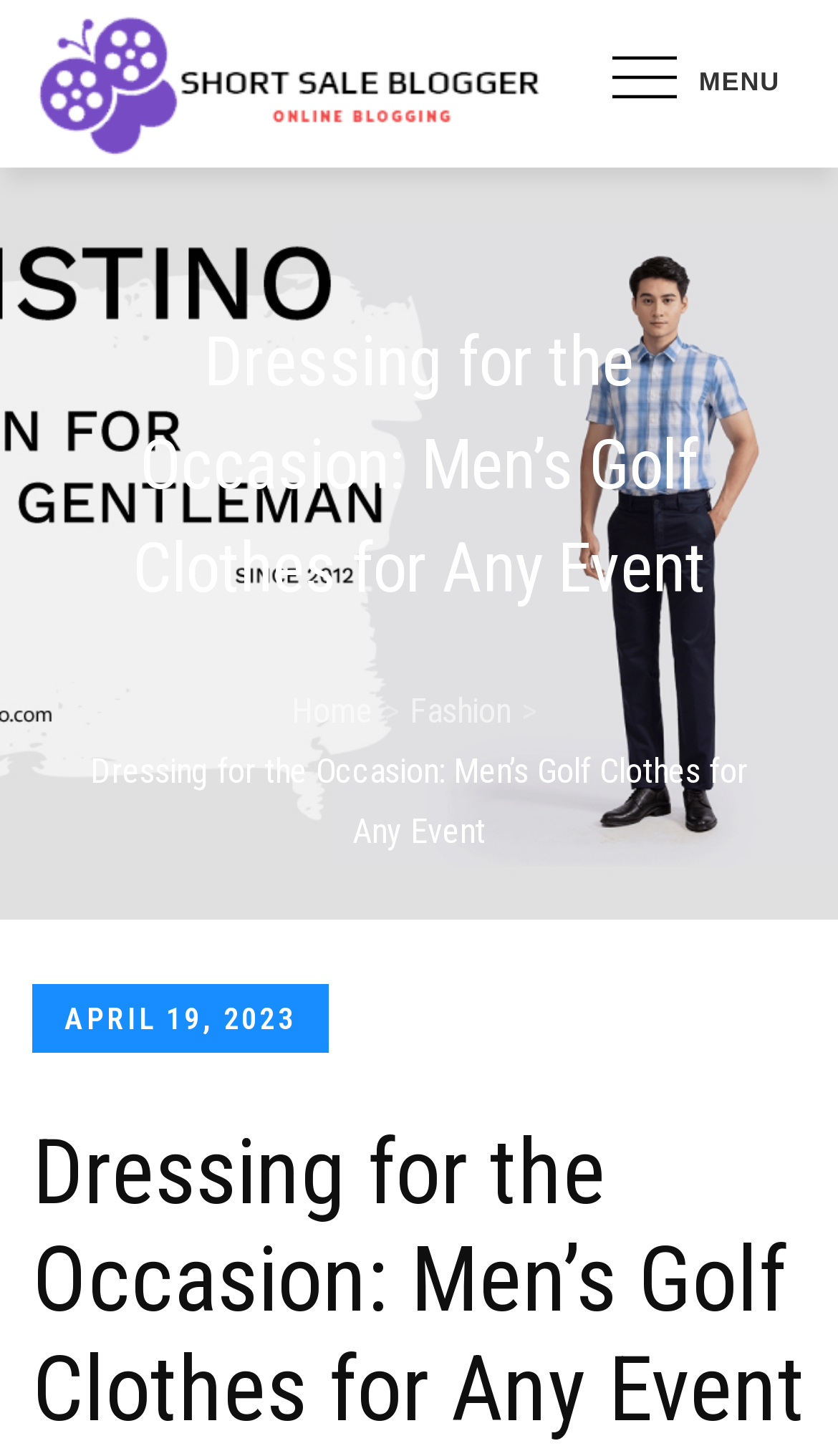Please provide the bounding box coordinates for the UI element as described: "alt="Short Sale Blogger"". The coordinates must be four floats between 0 and 1, represented as [left, top, right, bottom].

[0.038, 0.045, 0.649, 0.07]